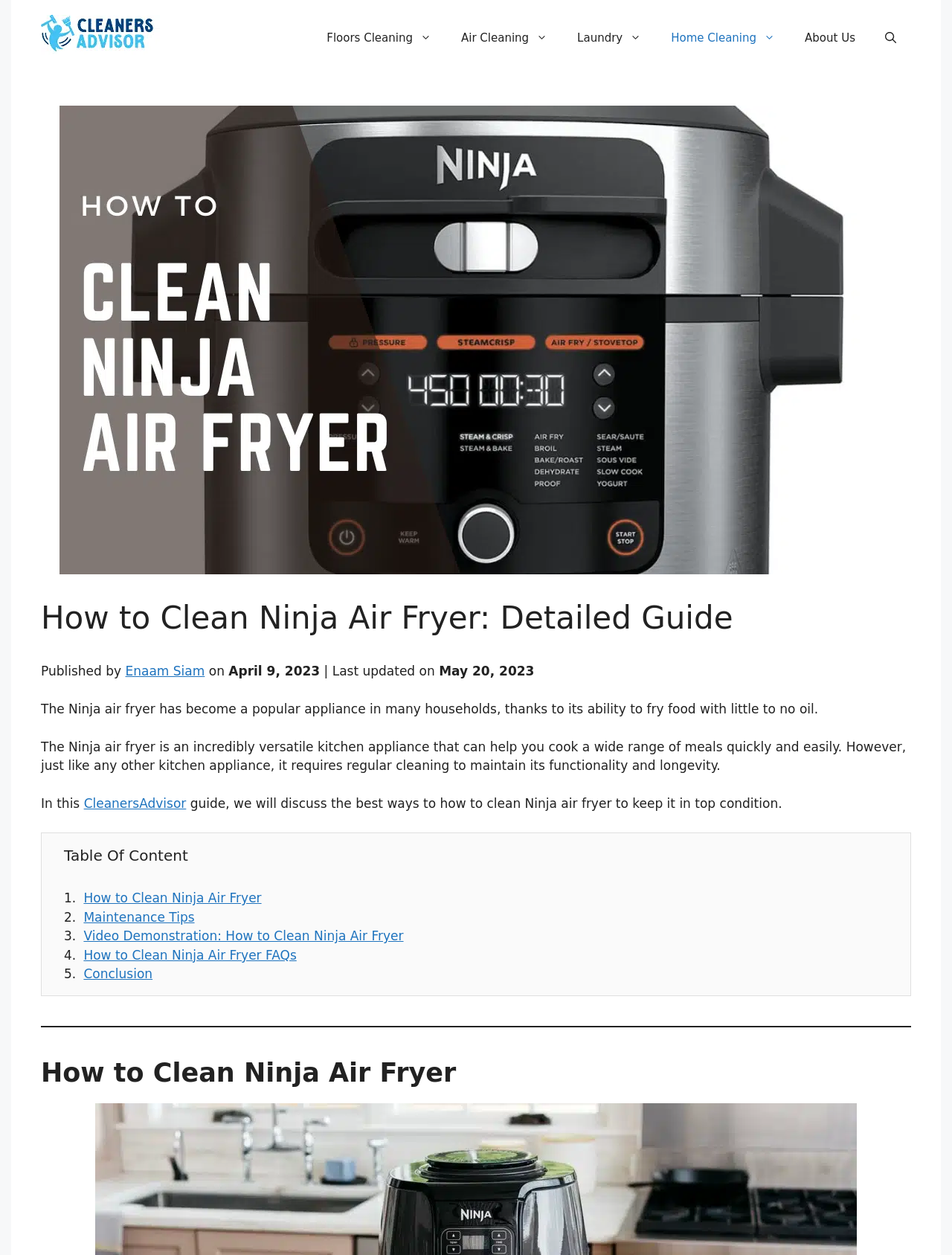Determine the bounding box coordinates for the area that needs to be clicked to fulfill this task: "Open the 'About Us' page". The coordinates must be given as four float numbers between 0 and 1, i.e., [left, top, right, bottom].

[0.83, 0.012, 0.914, 0.048]